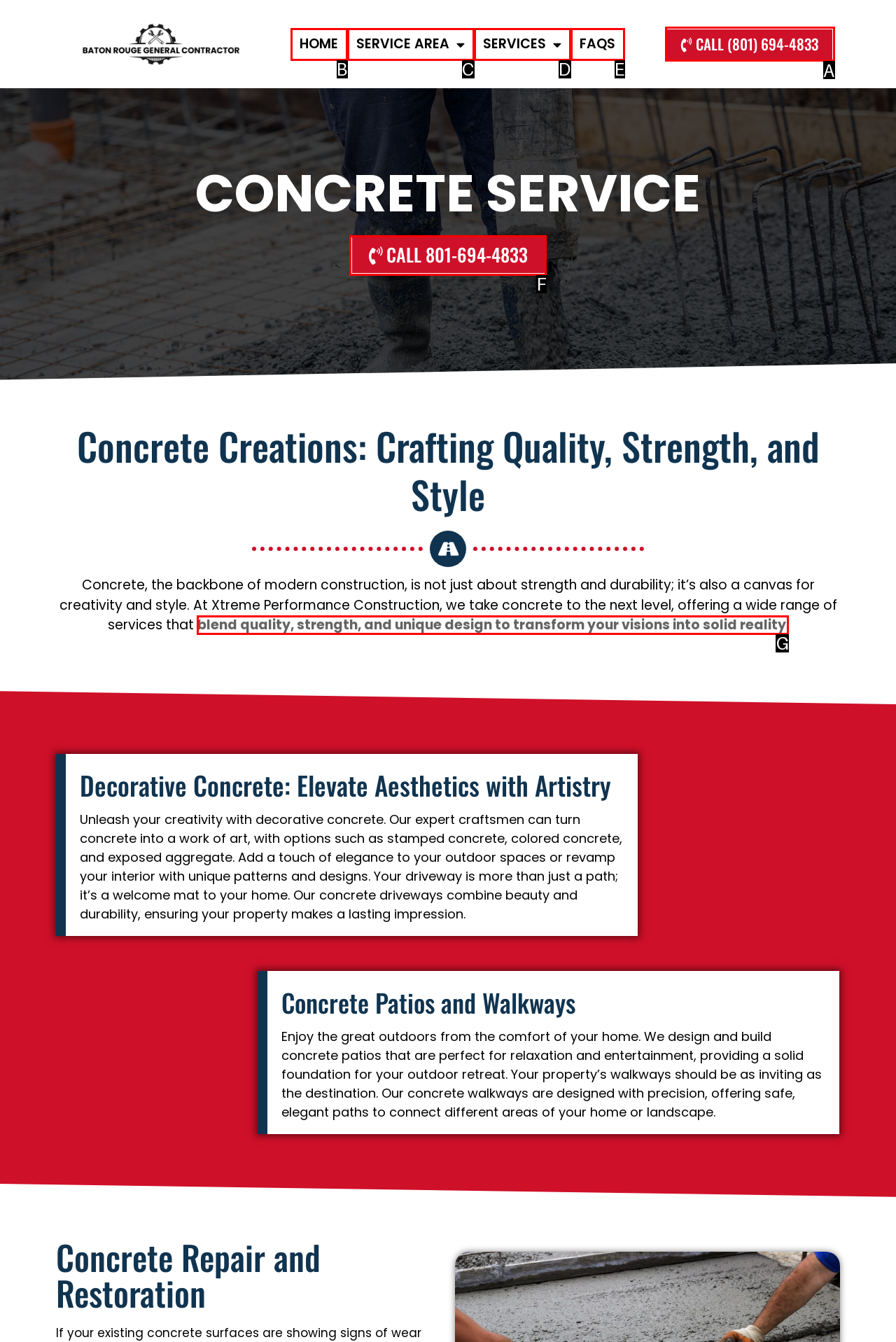Choose the HTML element that corresponds to the description: Call (801) 694-4833
Provide the answer by selecting the letter from the given choices.

A